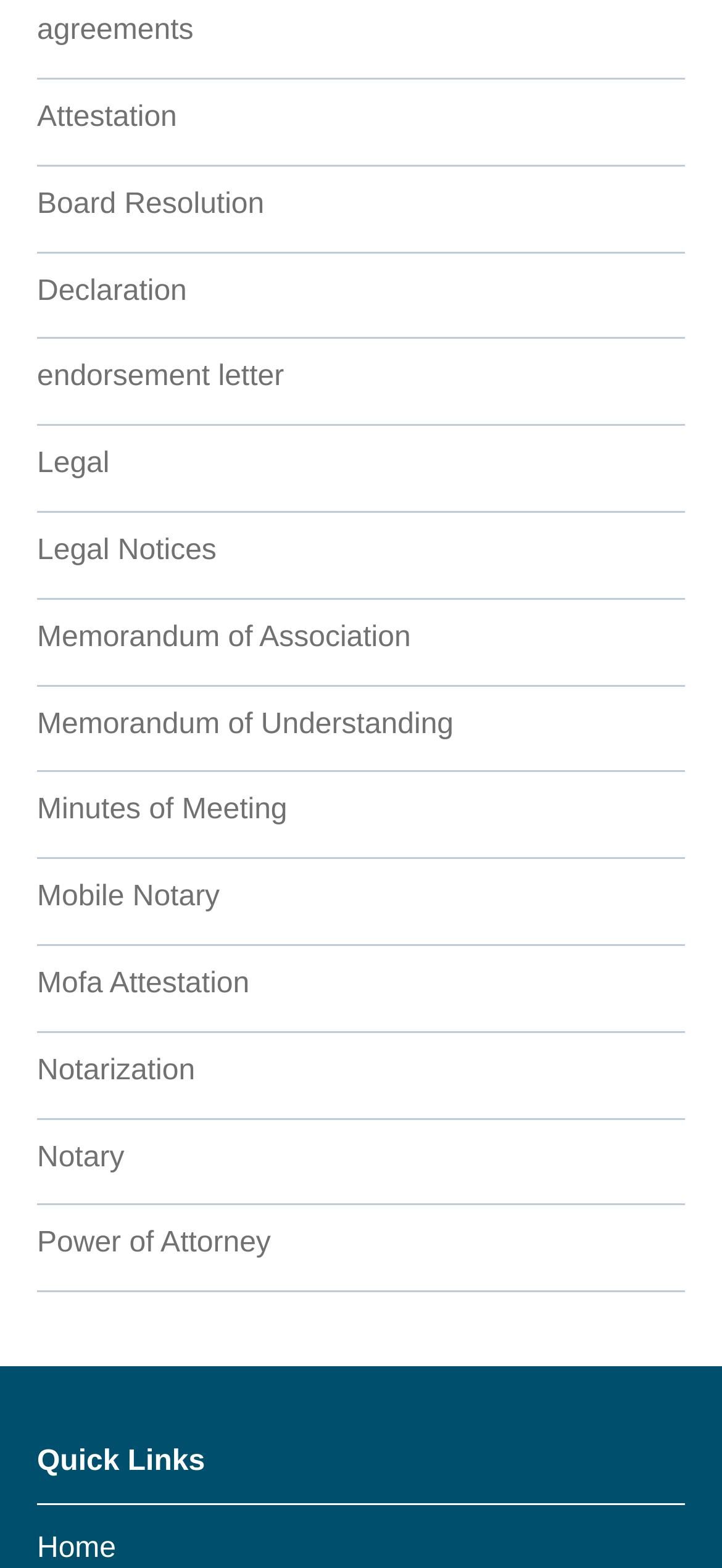Identify the bounding box coordinates of the part that should be clicked to carry out this instruction: "Learn about Notarization".

[0.051, 0.673, 0.27, 0.693]